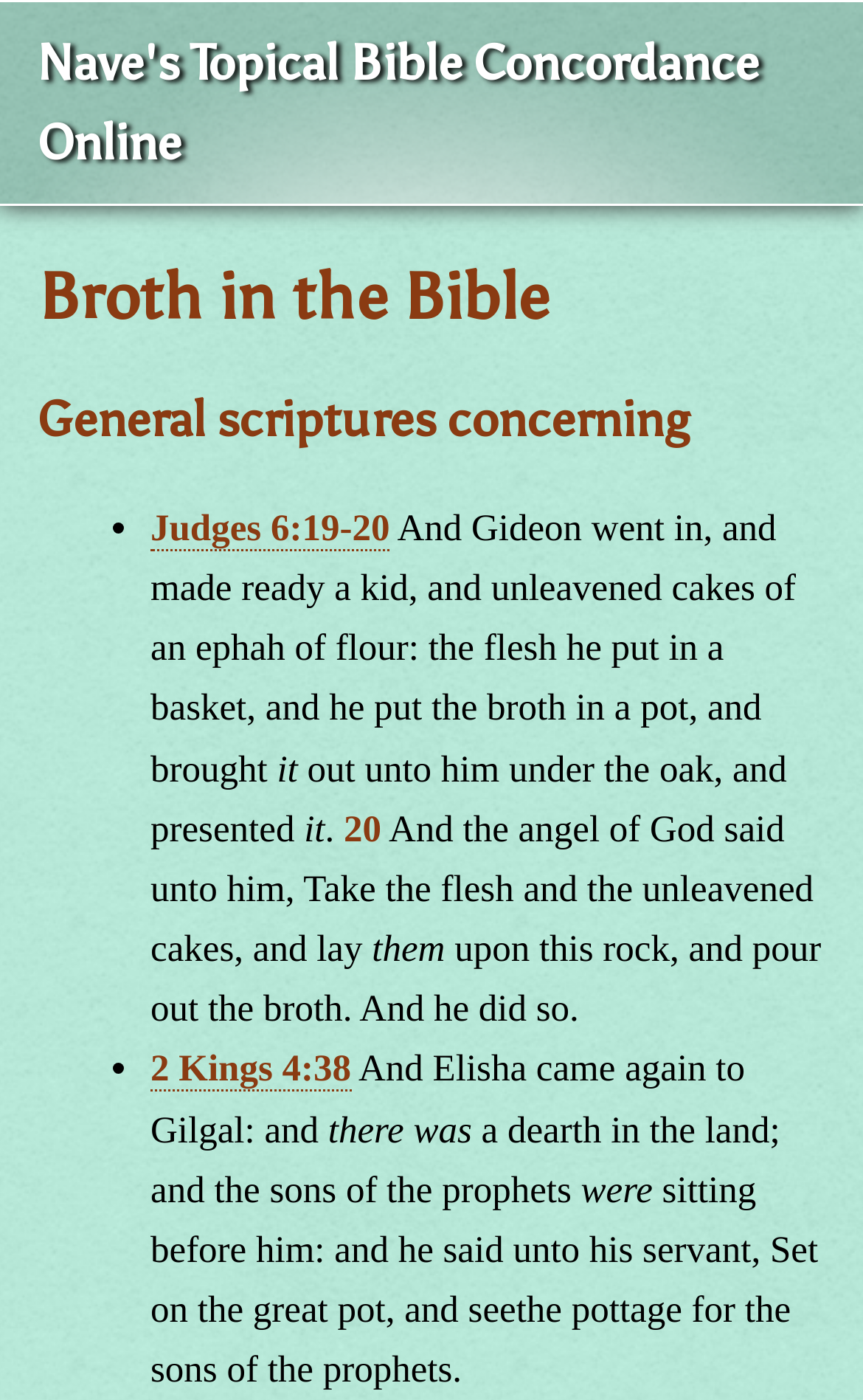What is the main heading of this webpage? Please extract and provide it.

Broth in the Bible